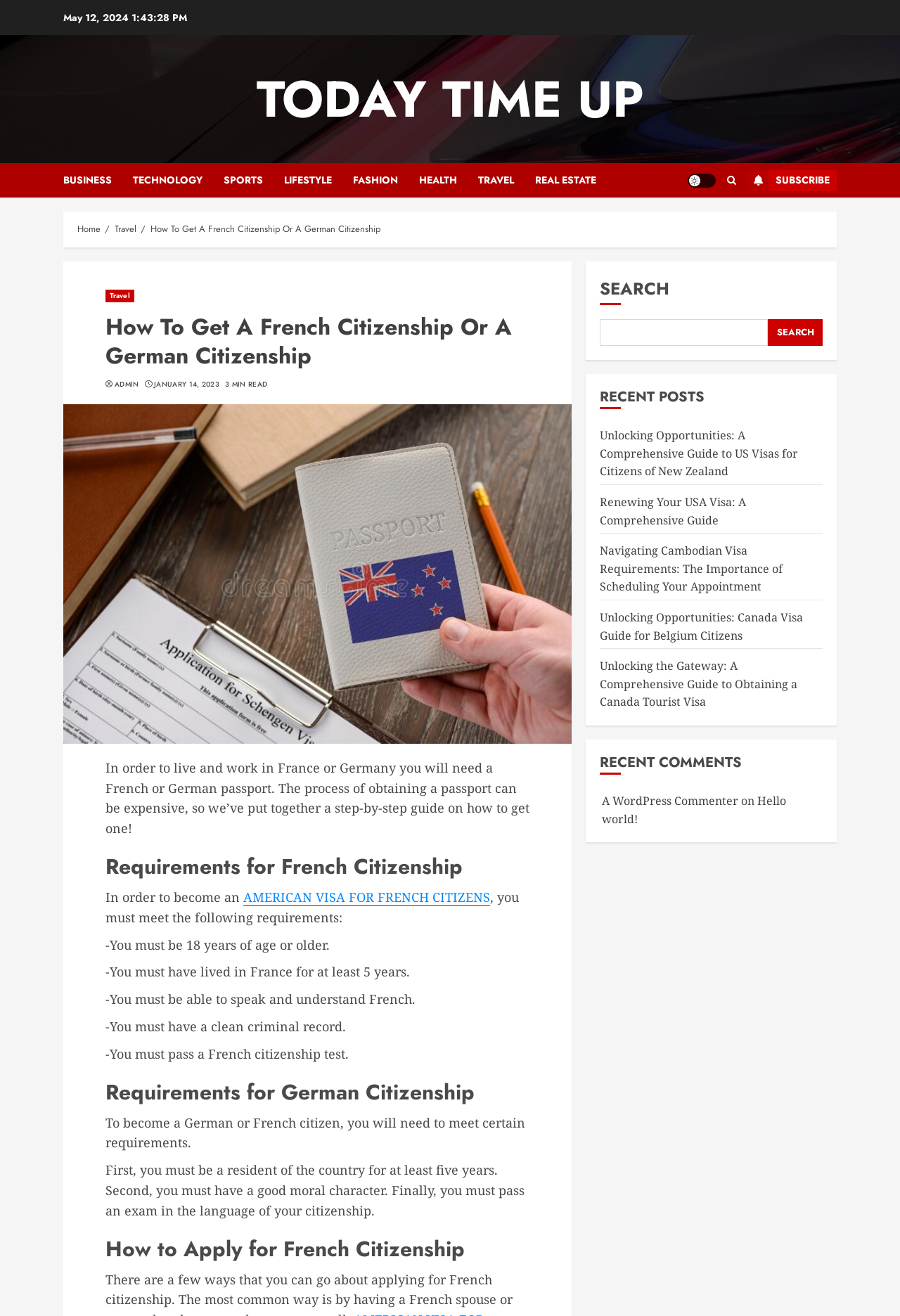What is the name of the author of the latest comment?
Identify the answer in the screenshot and reply with a single word or phrase.

A WordPress Commenter